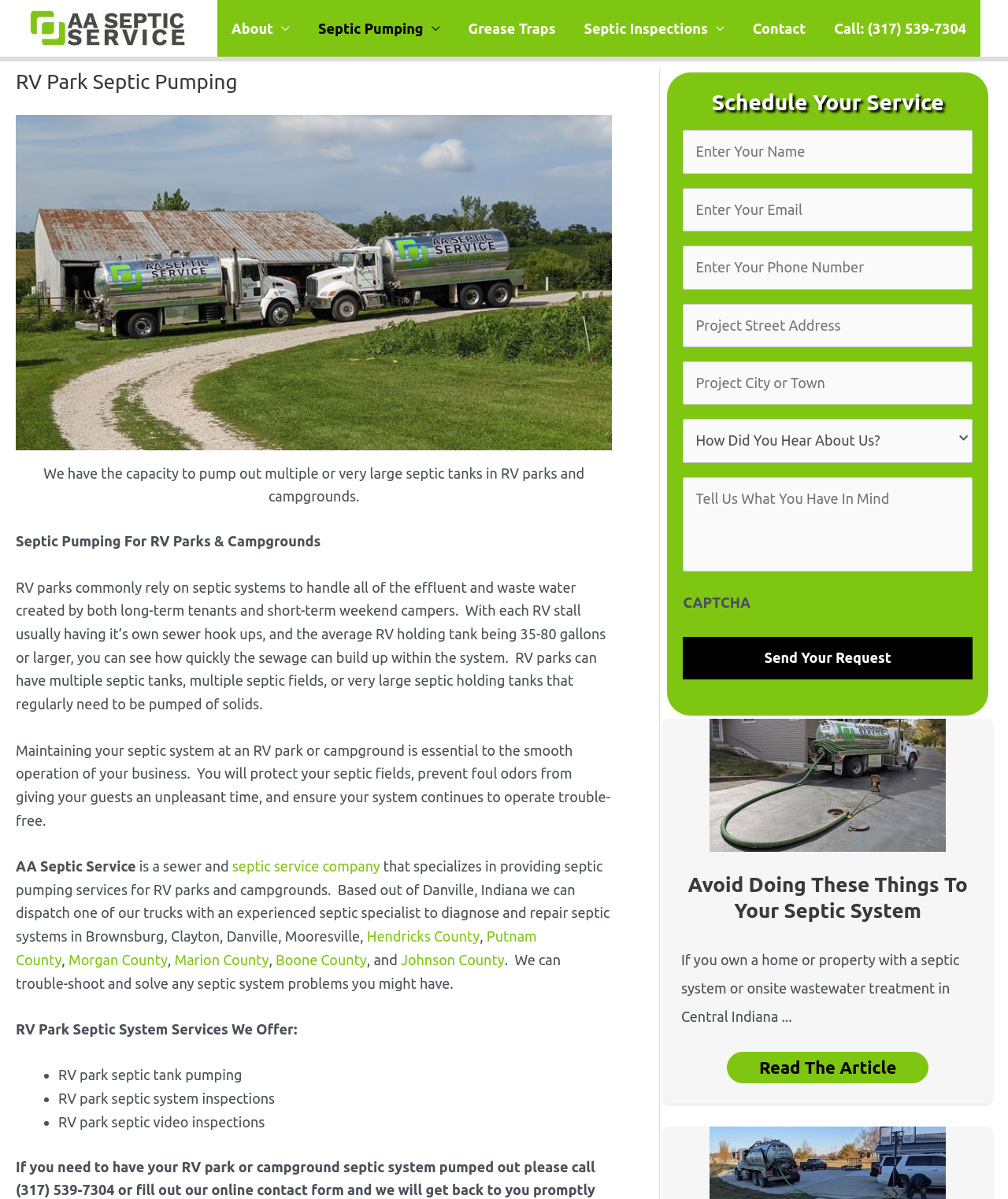What is the topic of the article linked at the bottom of the webpage?
Examine the image closely and answer the question with as much detail as possible.

I found the topic of the article by looking at the link 'Don't Make These Septic System Mistakes' at the bottom of the webpage, which suggests that the article is about common mistakes people make with their septic systems.